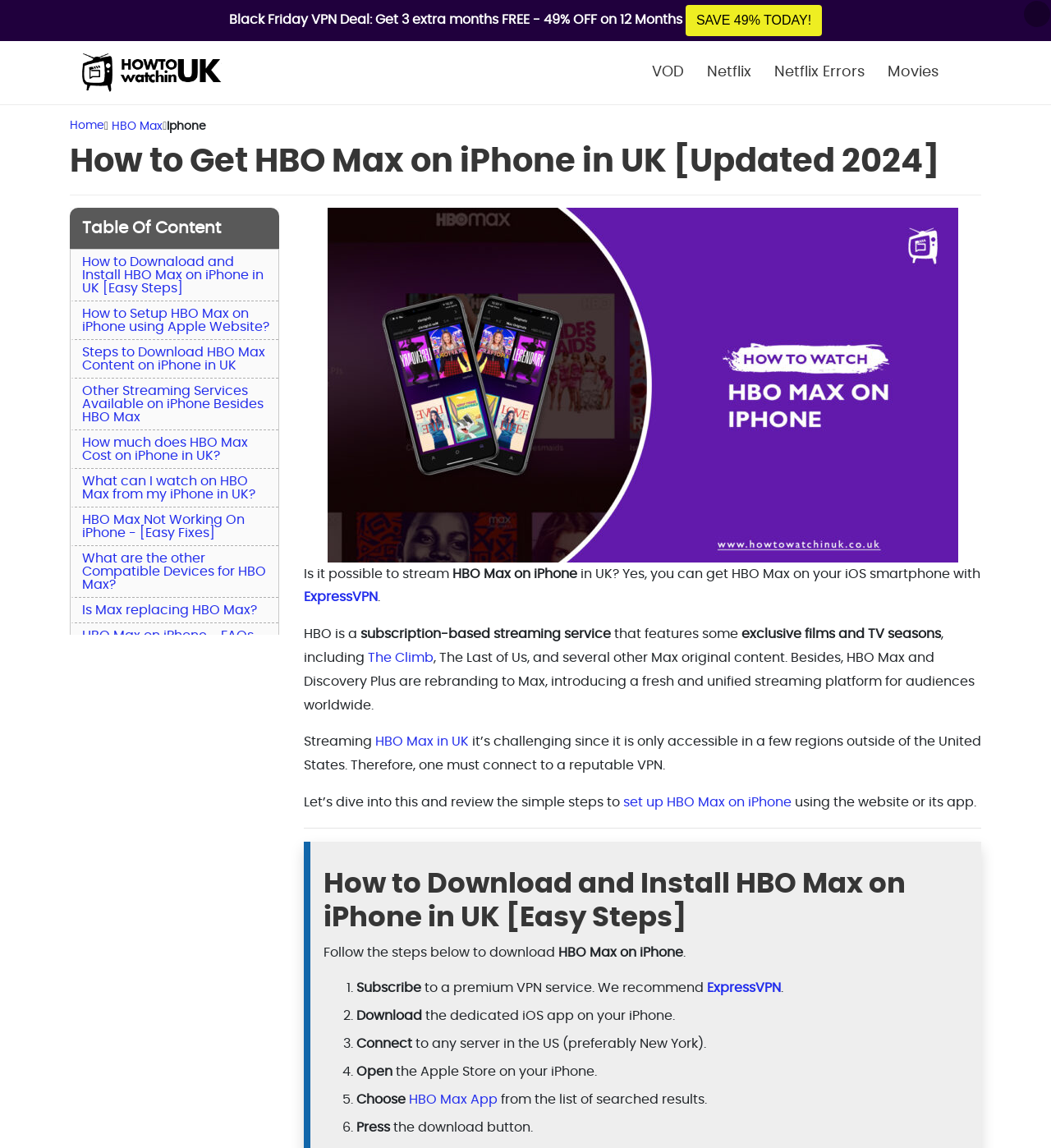What is the purpose of connecting to a server in the US?
Answer the question with a single word or phrase by looking at the picture.

To access HBO Max